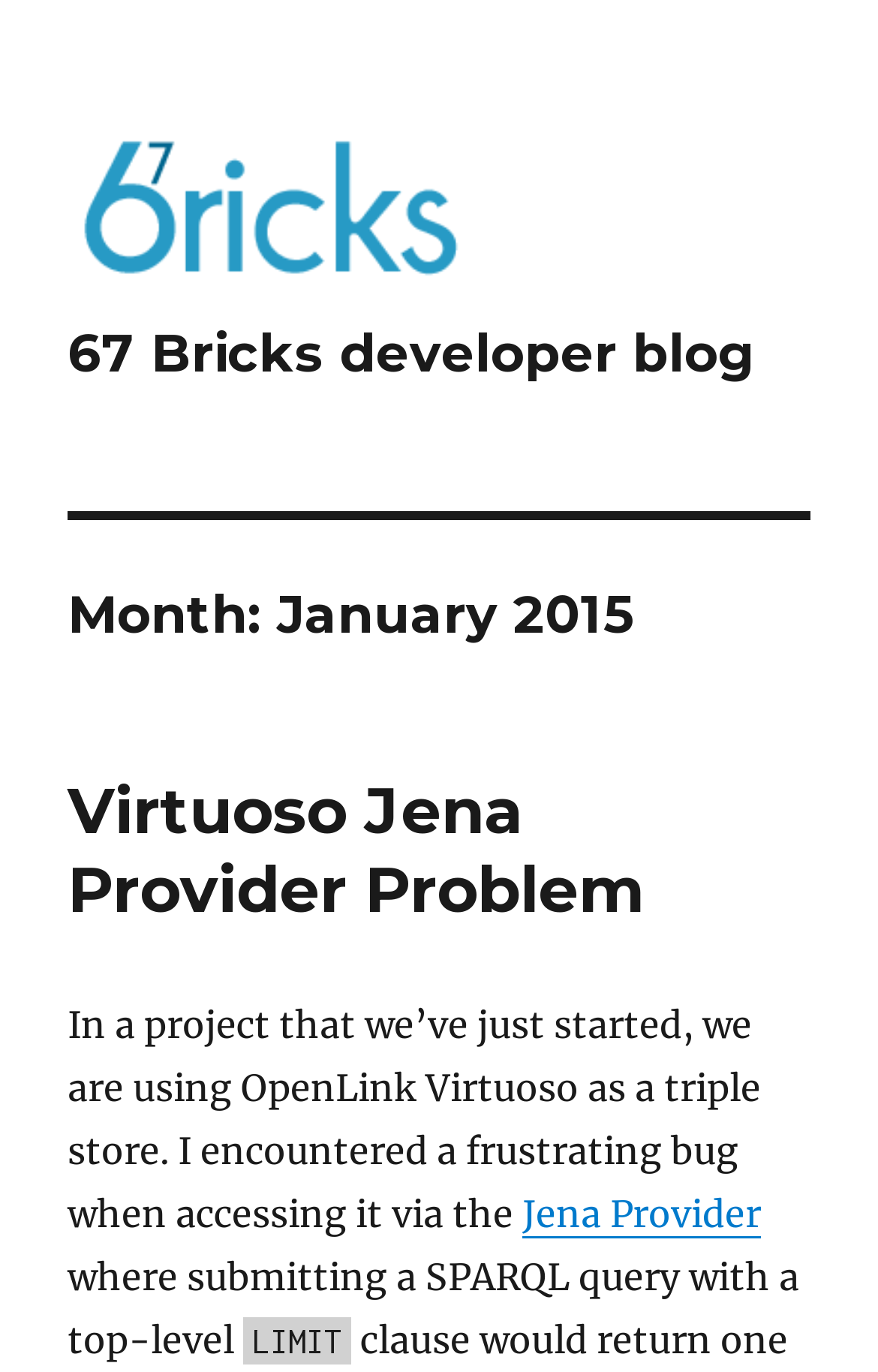Explain the webpage's design and content in an elaborate manner.

The webpage is a blog post from January 2015 on the 67 Bricks developer blog. At the top, there is a logo or icon of "67 Bricks developer blog" accompanied by a link to the blog's homepage. Below the logo, there is a header section that displays the month and year of the blog post, "Month: January 2015". 

Underneath the header, there is a subheading "Virtuoso Jena Provider Problem" which is also a link. The main content of the blog post starts with a paragraph of text that discusses a problem encountered while using OpenLink Virtuoso as a triple store. The text mentions accessing it via the "Jena Provider", which is a link. The paragraph continues to explain the issue, mentioning a SPARQL query with a top-level LIMIT. The LIMIT keyword is highlighted in the text.